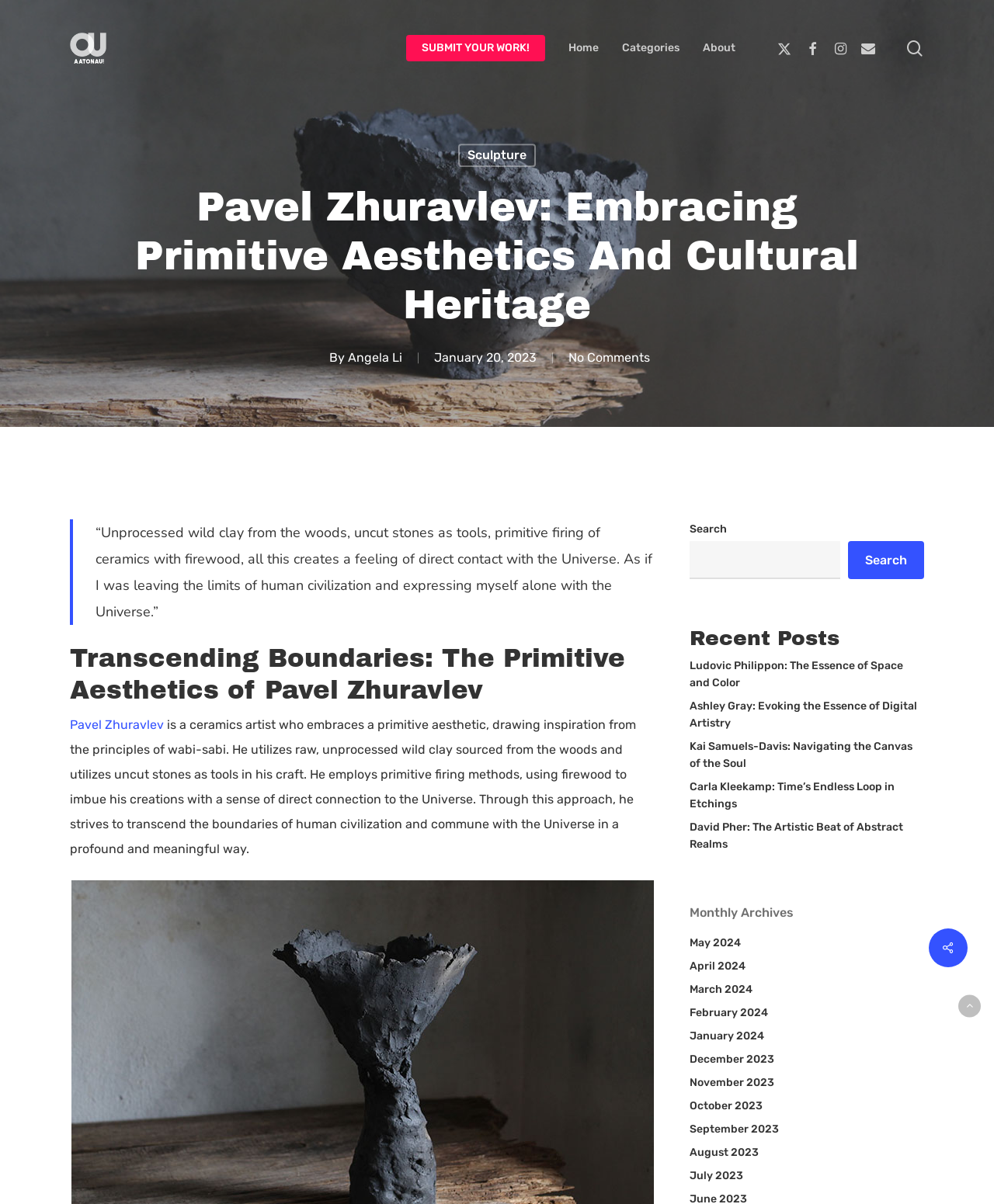Use a single word or phrase to answer the question: What is the name of the ceramics artist?

Pavel Zhuravlev